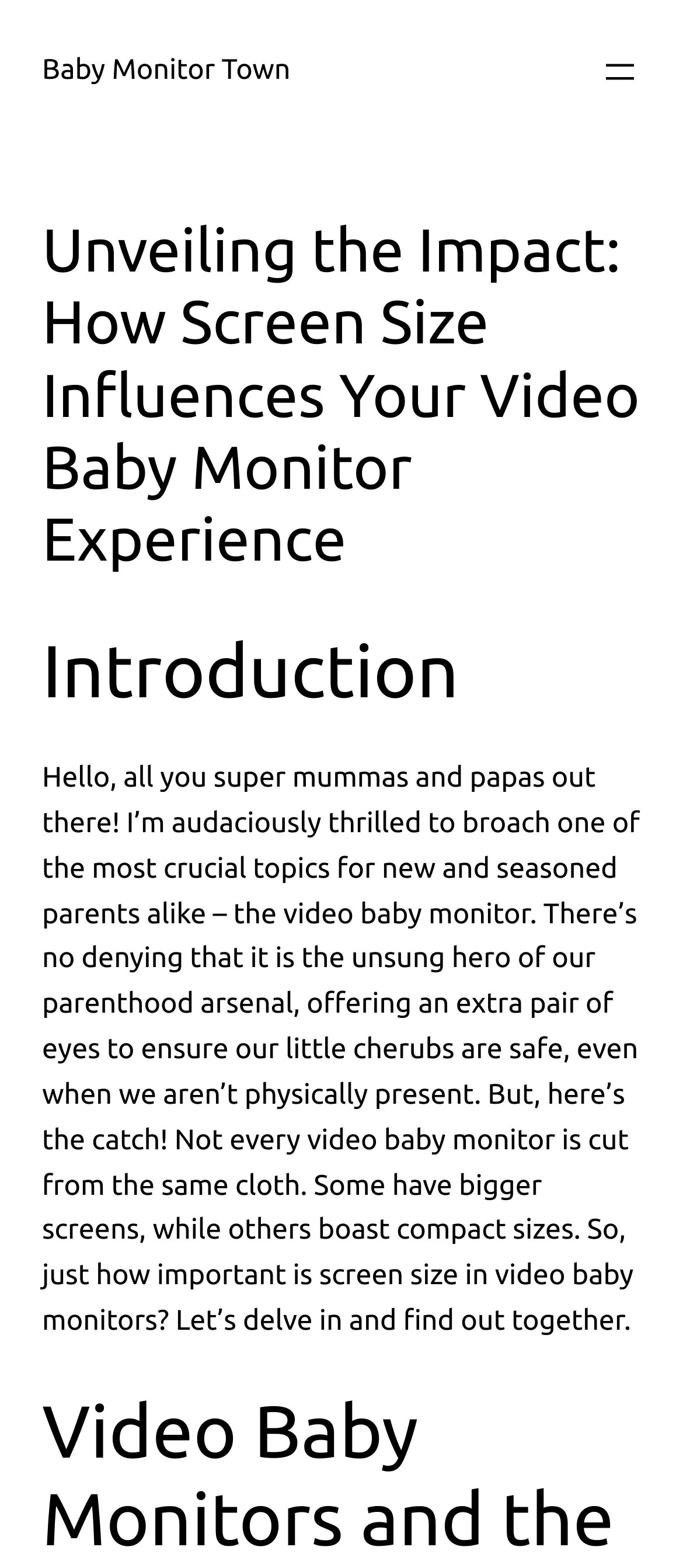Given the description "aria-label="Open menu"", provide the bounding box coordinates of the corresponding UI element.

[0.877, 0.032, 0.938, 0.059]